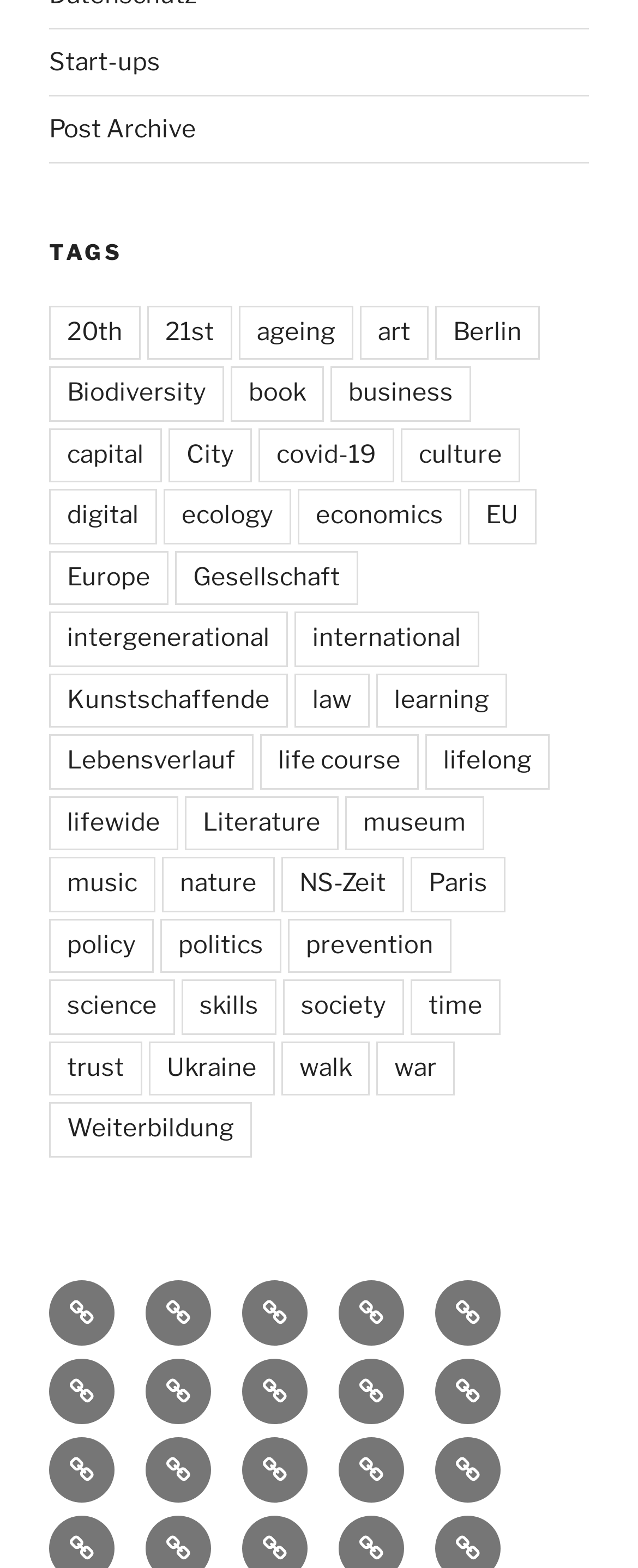Can you find the bounding box coordinates of the area I should click to execute the following instruction: "Learn about 'Life course'"?

[0.228, 0.916, 0.331, 0.958]